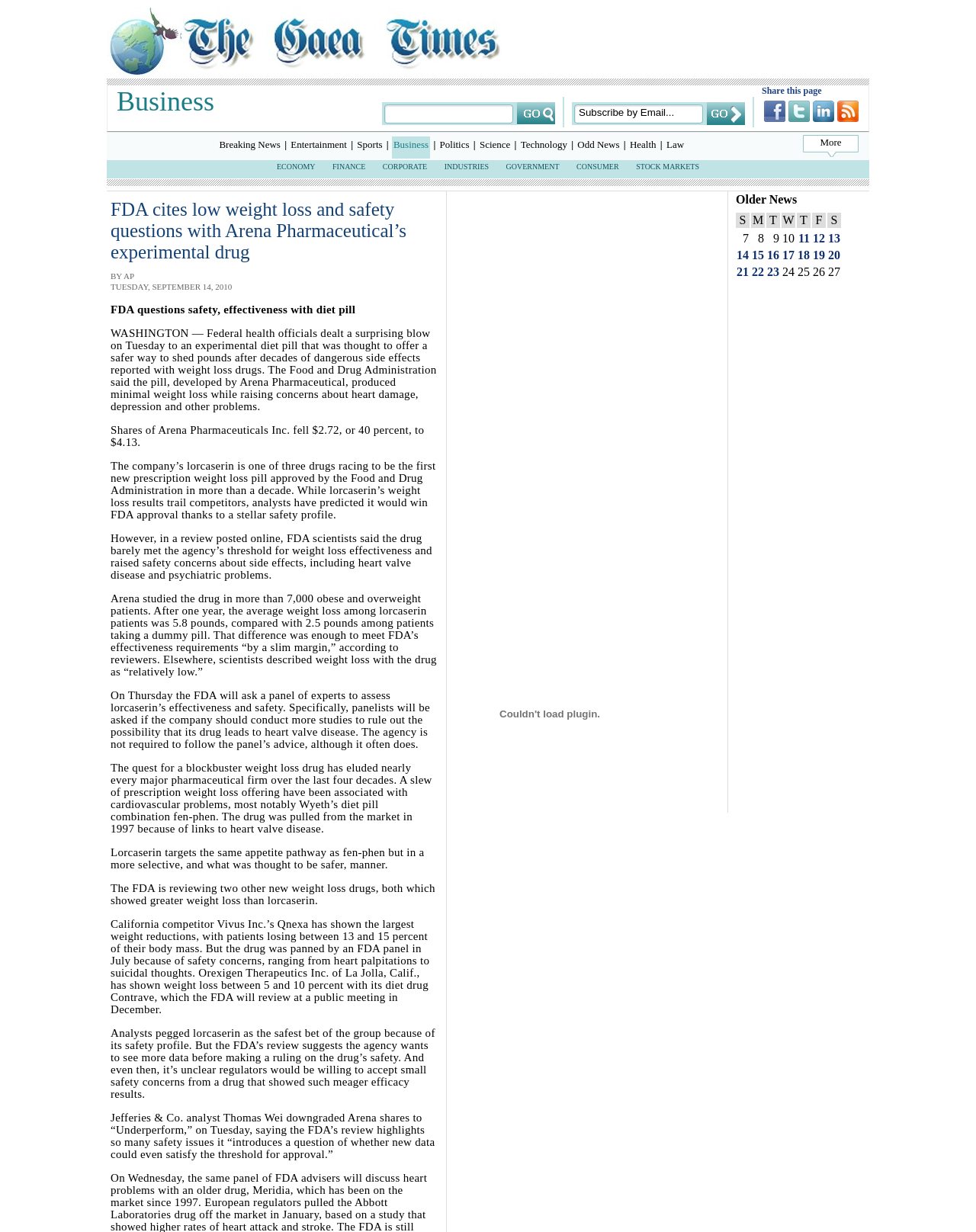Analyze the image and give a detailed response to the question:
What is the company mentioned in the article?

I found the answer by reading the article and identifying the company mentioned as 'Arena Pharmaceuticals' in the context of developing an experimental diet pill.